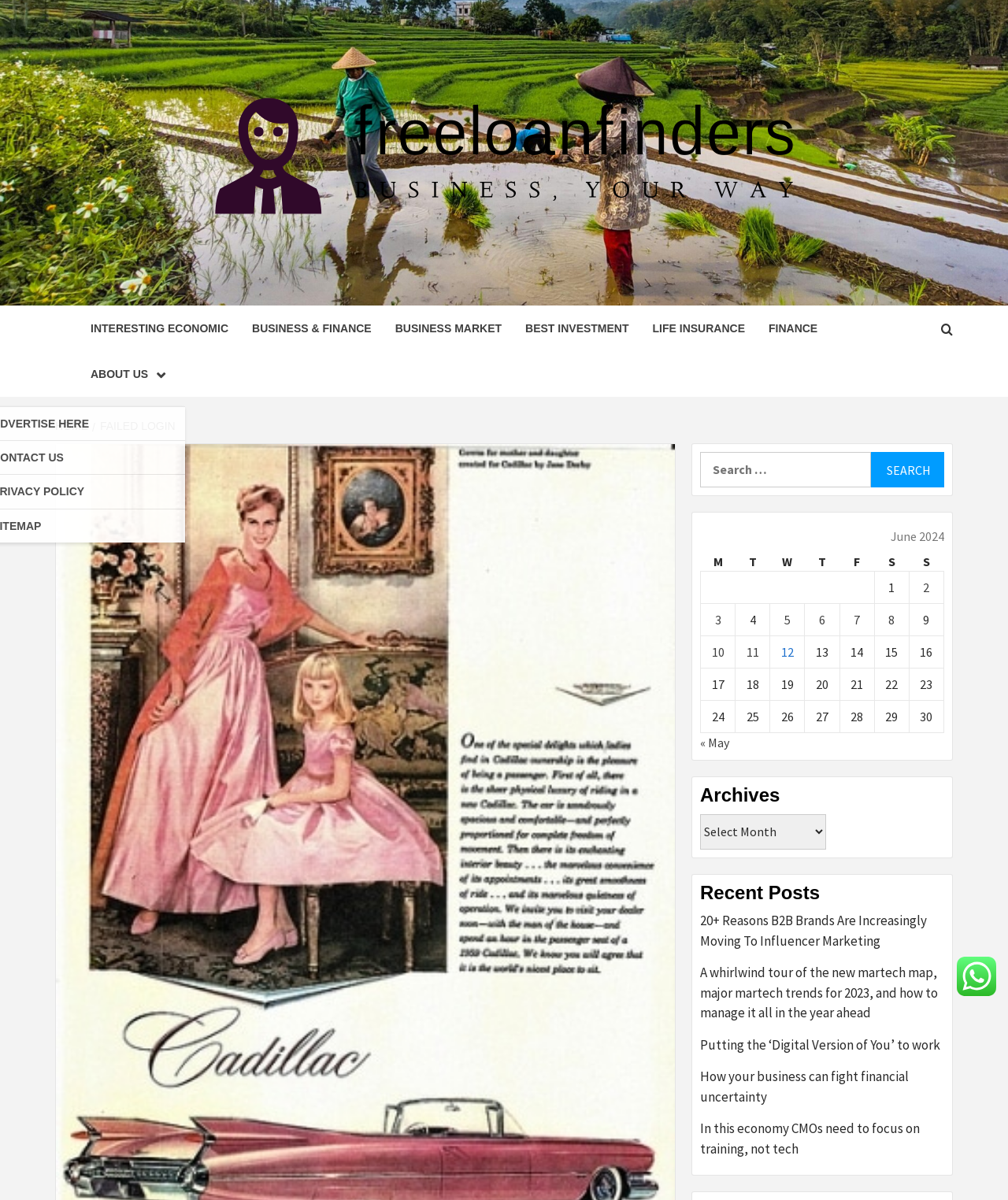Provide a one-word or one-phrase answer to the question:
What is the purpose of the search box?

To search for content